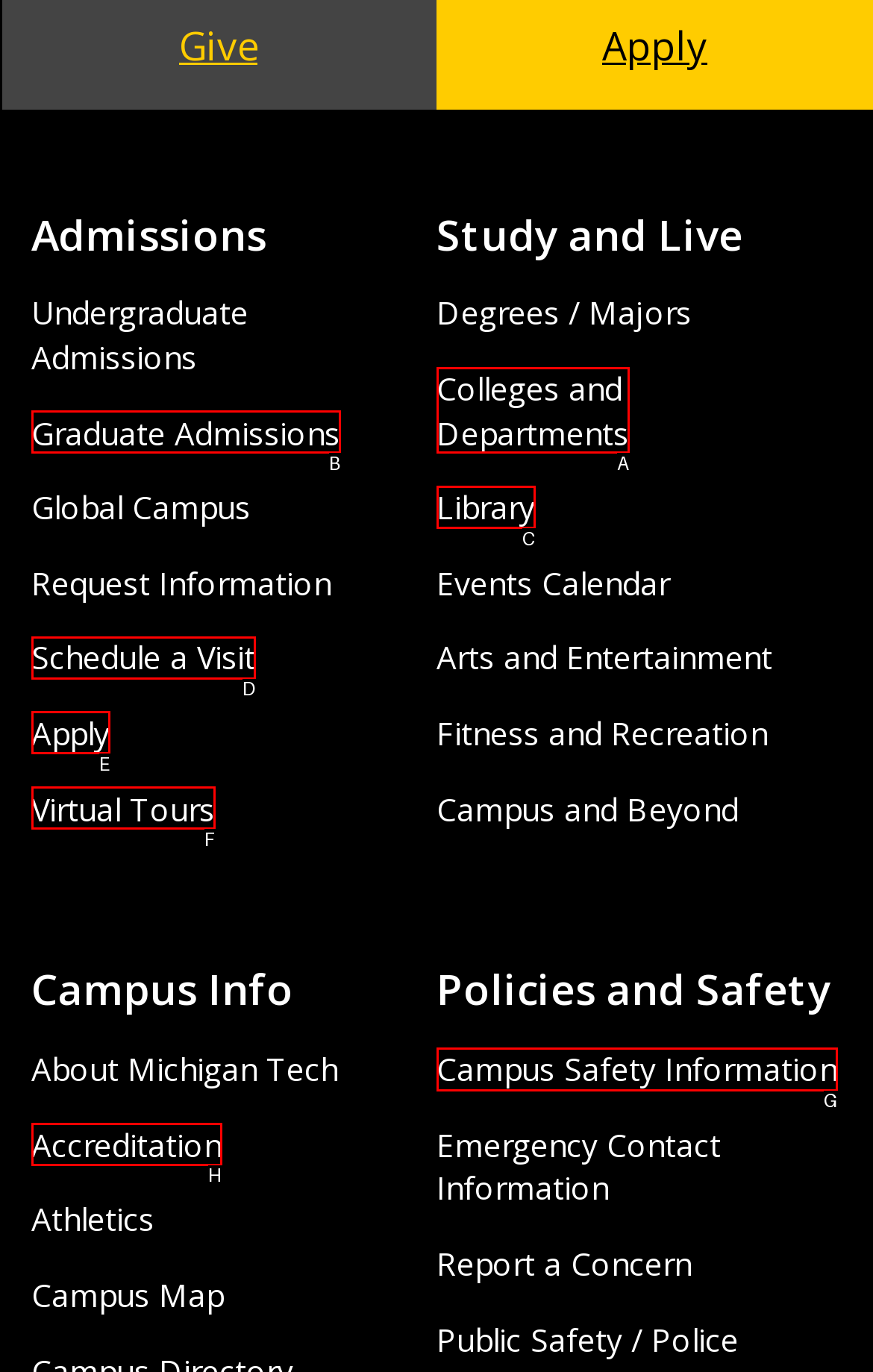Show which HTML element I need to click to perform this task: Explore Onitsuka Tiger Atwo Answer with the letter of the correct choice.

None